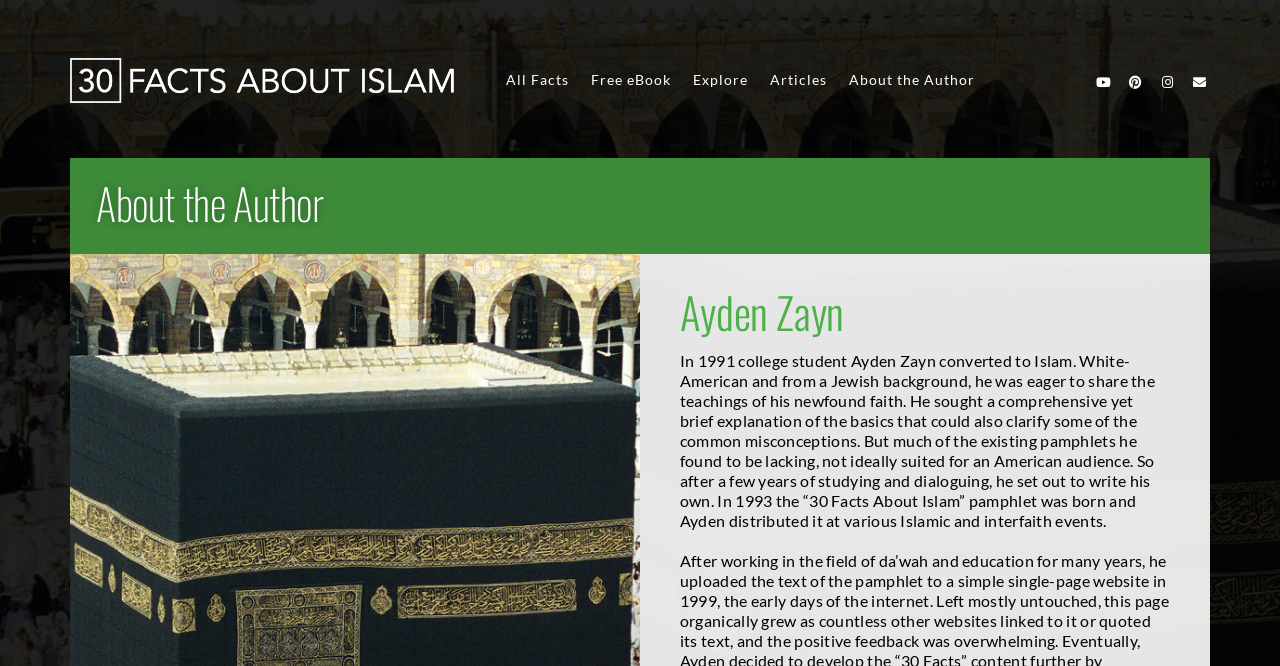From the screenshot, find the bounding box of the UI element matching this description: "About the Author". Supply the bounding box coordinates in the form [left, top, right, bottom], each a float between 0 and 1.

[0.663, 0.071, 0.761, 0.168]